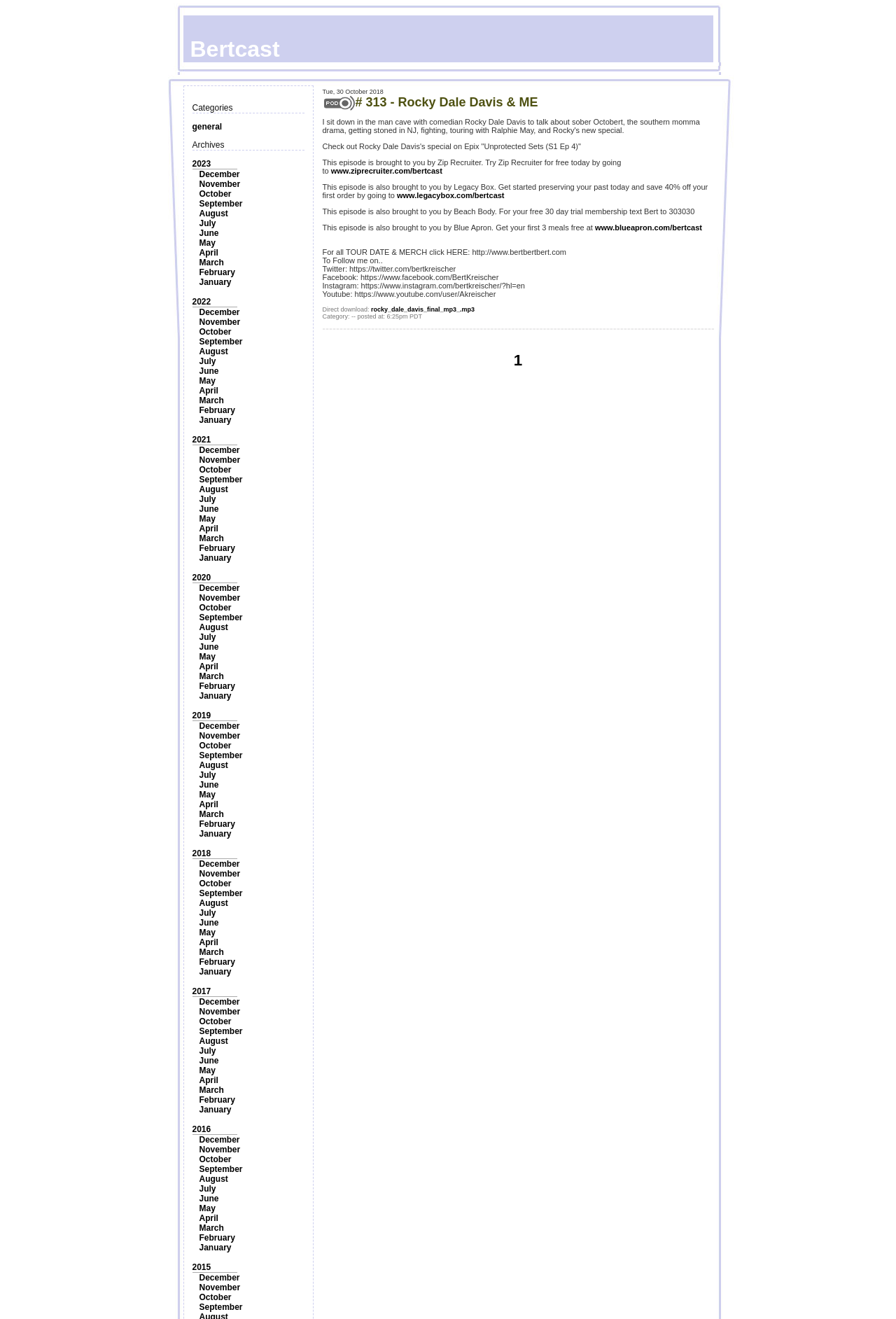What are the categories on this webpage? Examine the screenshot and reply using just one word or a brief phrase.

general